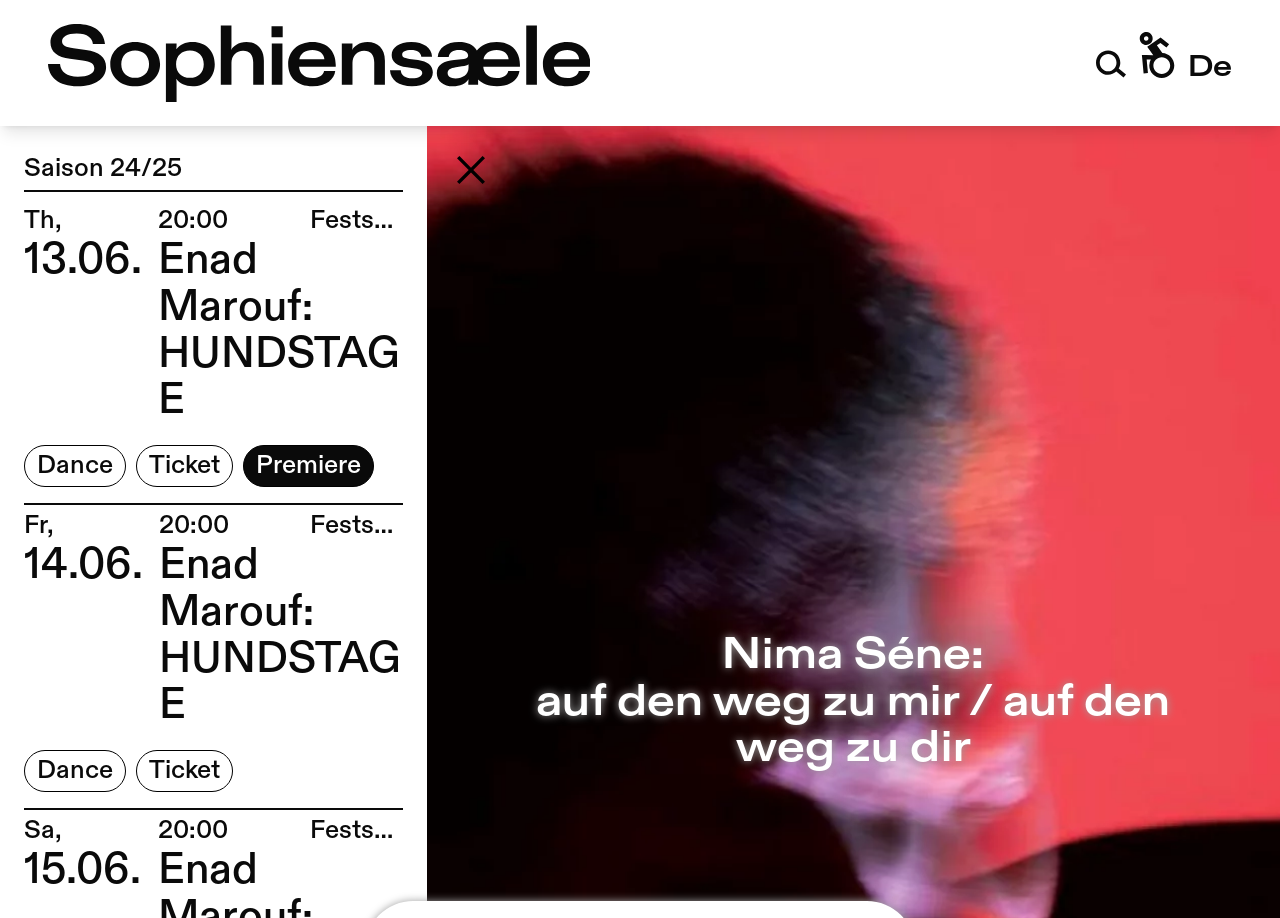What is the start time of the event?
Please elaborate on the answer to the question with detailed information.

I found the start time of the event by looking at the static text '20:00' which is located near the date and venue elements, indicating that it is the start time of the event.